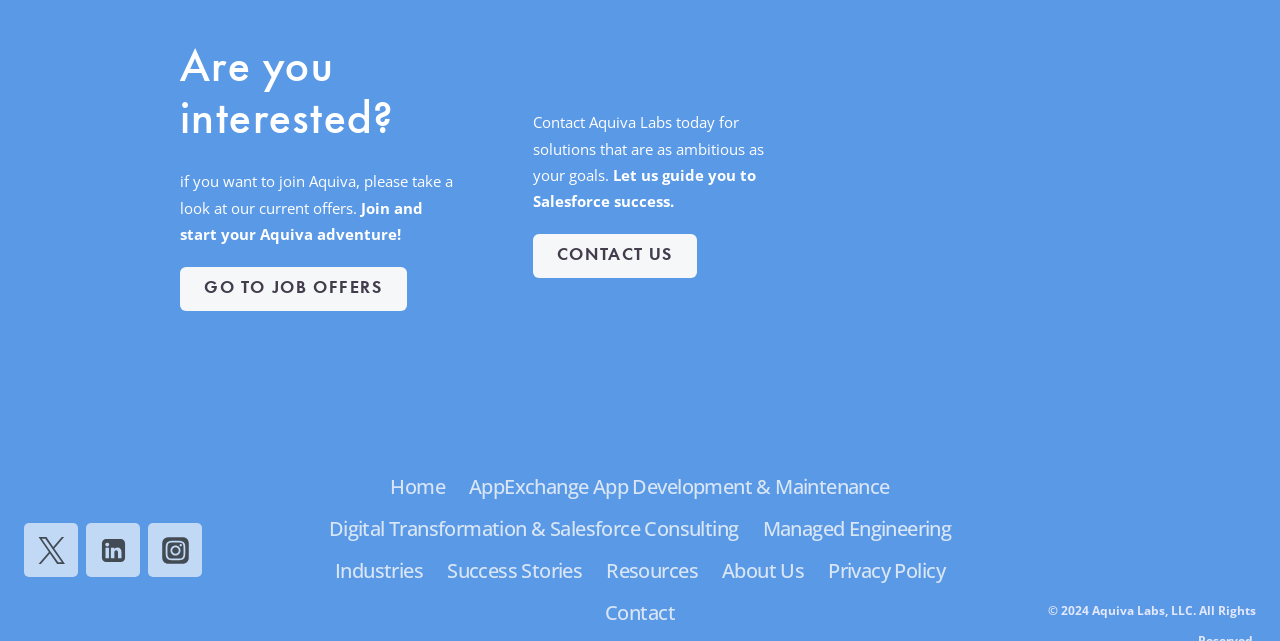Pinpoint the bounding box coordinates of the clickable element to carry out the following instruction: "Read the article 'New Role at QMUL: Research Community Lead'."

None